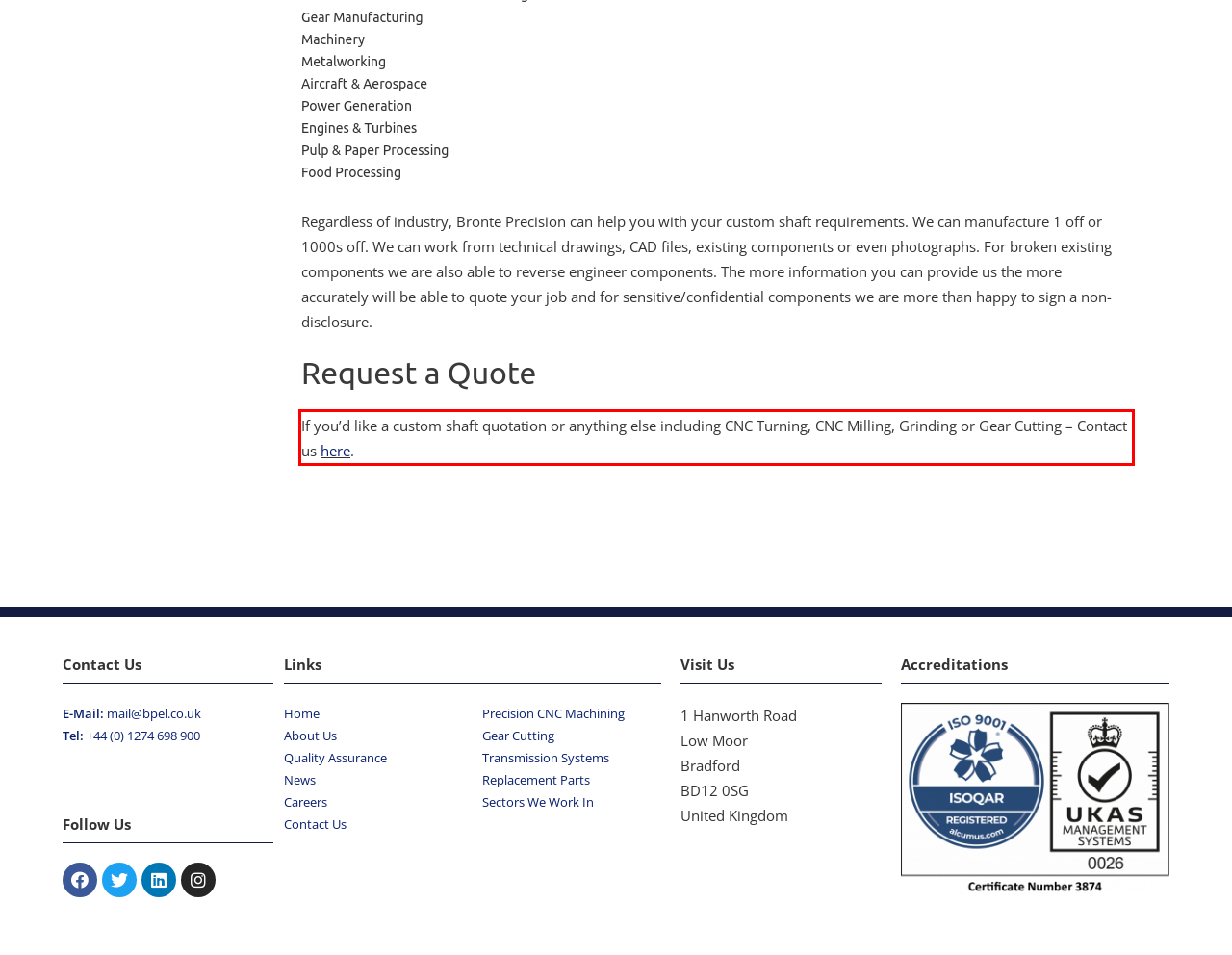Analyze the red bounding box in the provided webpage screenshot and generate the text content contained within.

If you’d like a custom shaft quotation or anything else including CNC Turning, CNC Milling, Grinding or Gear Cutting – Contact us here.